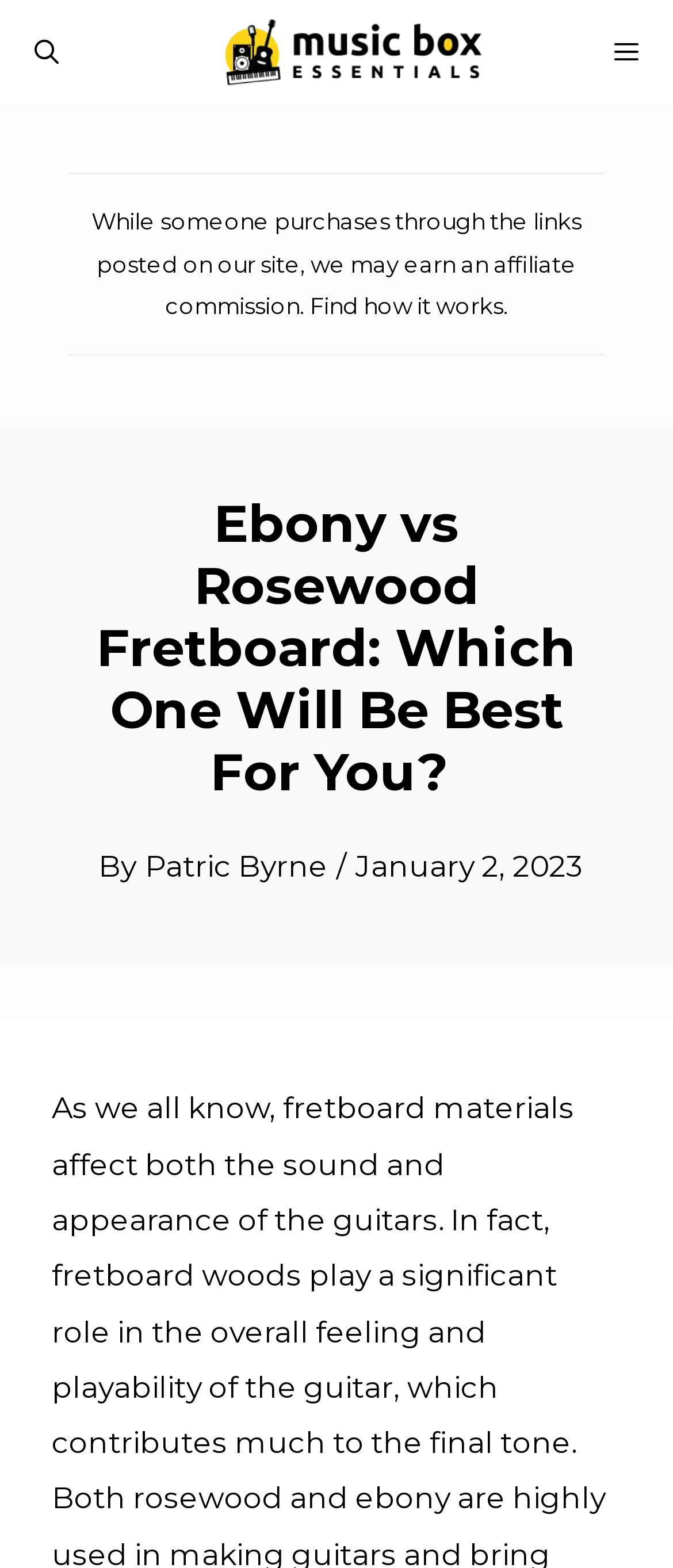Refer to the image and provide a thorough answer to this question:
What is the purpose of the affiliate link?

I determined the purpose of the affiliate link by reading the static text 'While someone purchases through the links posted on our site, we may earn an affiliate commission.' which suggests that the website earns a commission when someone purchases through the affiliate link.